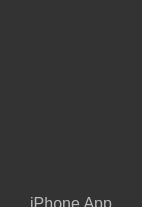What is the target audience of the promotional section?
Based on the visual information, provide a detailed and comprehensive answer.

The caption suggests that the design of the image emphasizes a modern aesthetic, which appeals to tech-savvy audiences interested in gaming through mobile applications, implying that the target audience is comprised of individuals who are familiar with technology and have an interest in gaming.